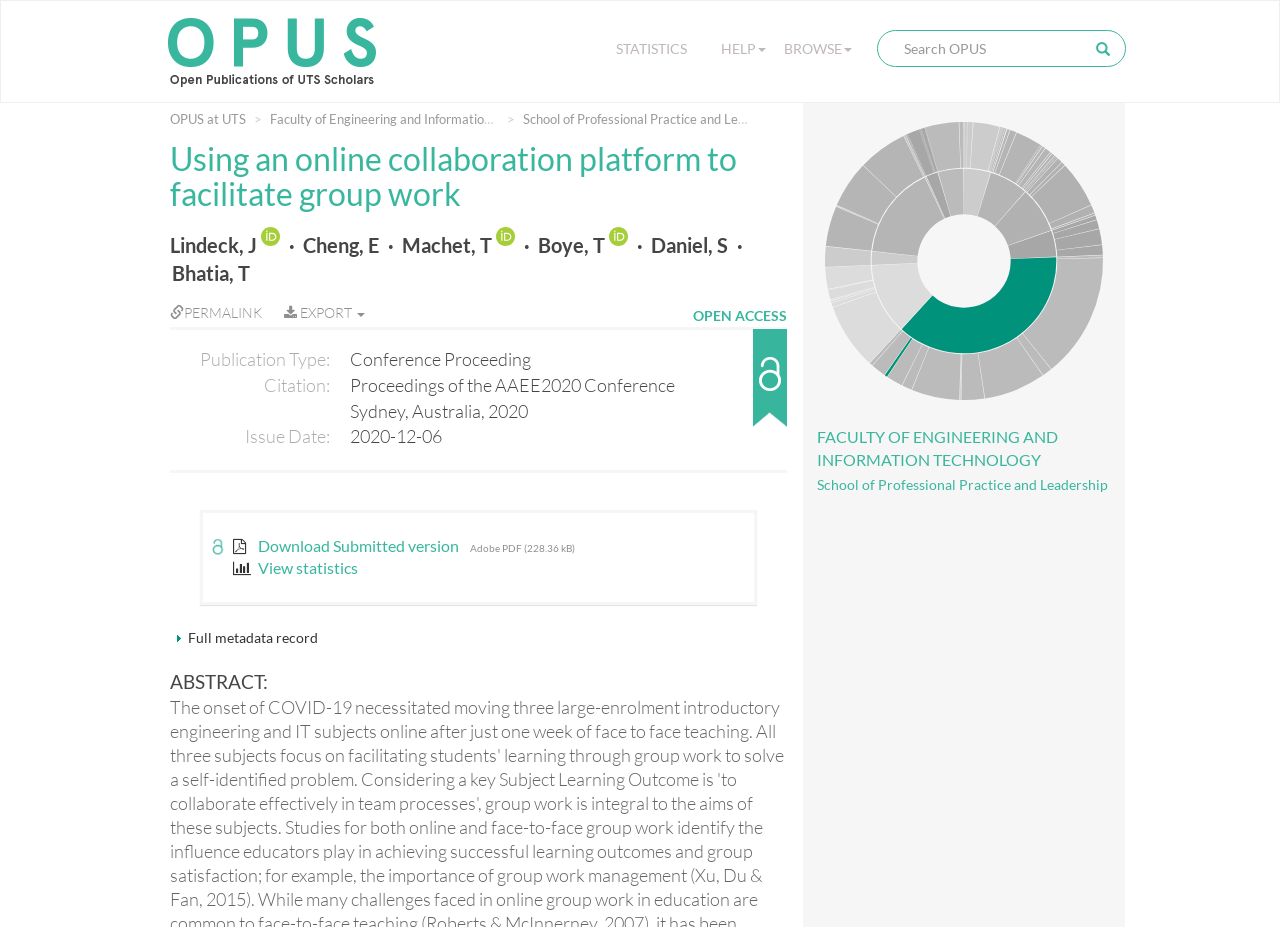Please find the main title text of this webpage.

Using an online collaboration platform to facilitate group work